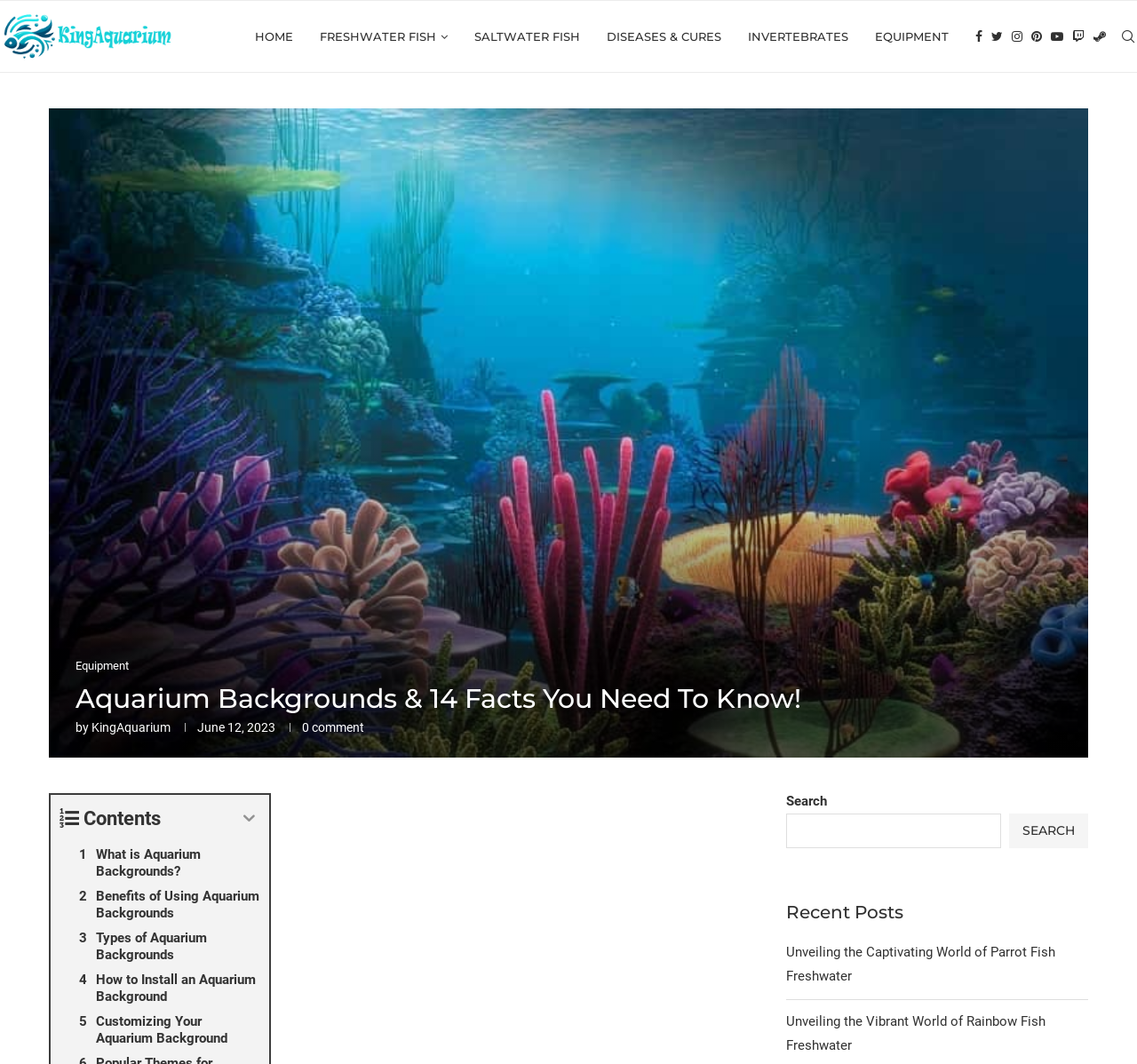Highlight the bounding box of the UI element that corresponds to this description: "Diseases & Cures".

[0.534, 0.001, 0.634, 0.068]